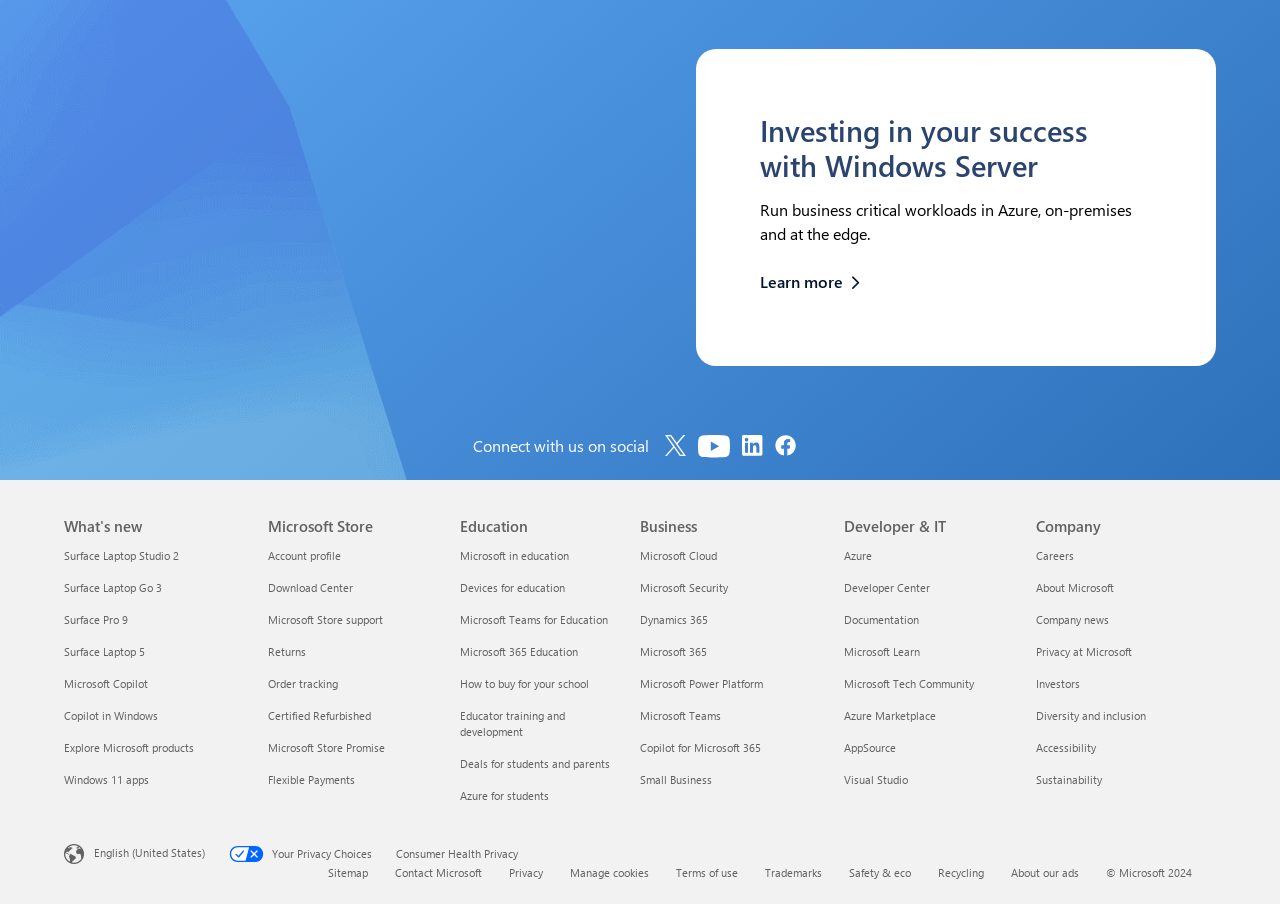What is the category of 'Surface Laptop Studio 2'?
Answer the question using a single word or phrase, according to the image.

What's new